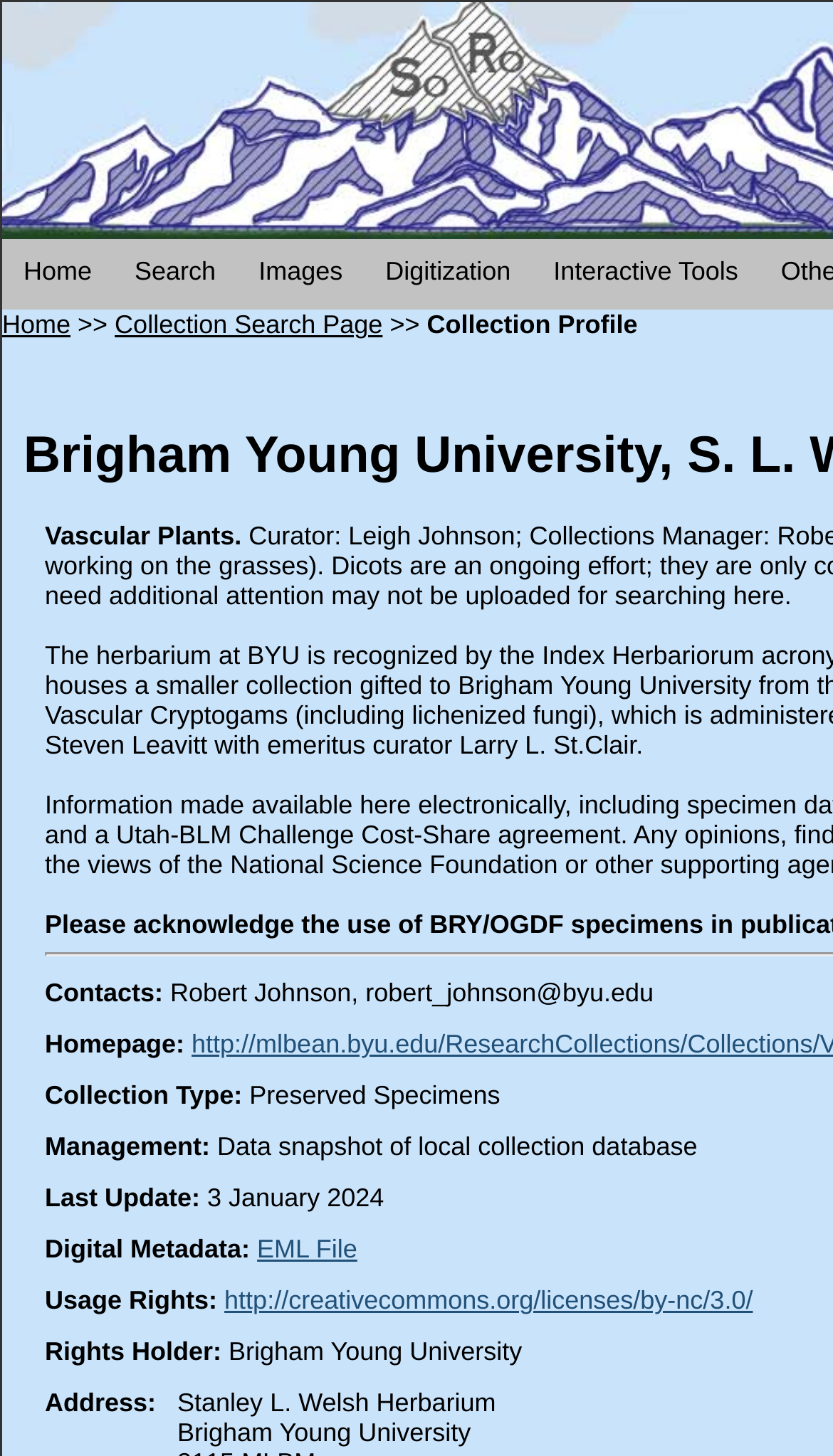Explain the webpage in detail, including its primary components.

The webpage is about the Southern Rocky Mountain Herbaria at Brigham Young University, specifically the S. L. Welsh Herbarium. At the top, there are five navigation links: "Home", "Search", "Images", "Digitization", and "Interactive Tools", which are evenly spaced and aligned horizontally. Below these links, there is a secondary navigation menu with two links: "Home" and "Collection Search Page".

The main content of the page is divided into sections. The first section is titled "Vascular Plants" and is located near the top center of the page. Below this section, there is a "Contacts" section that lists Robert Johnson's email address and a "Homepage" link. 

The next section is "Collection Type", which indicates that the collection consists of "Preserved Specimens". This is followed by a "Management" section that describes the data snapshot of the local collection database. The "Last Update" section shows that the collection was last updated on January 3, 2024.

Further down the page, there are sections for "Digital Metadata", "Usage Rights", and "Rights Holder", which provide information about the collection's metadata, usage rights, and rights holder, respectively. The "Usage Rights" section includes a link to the Creative Commons license. The "Rights Holder" section indicates that the rights holder is Brigham Young University.

At the bottom of the page, there is an "Address" section that lists the address of the Stanley L. Welsh Herbarium.